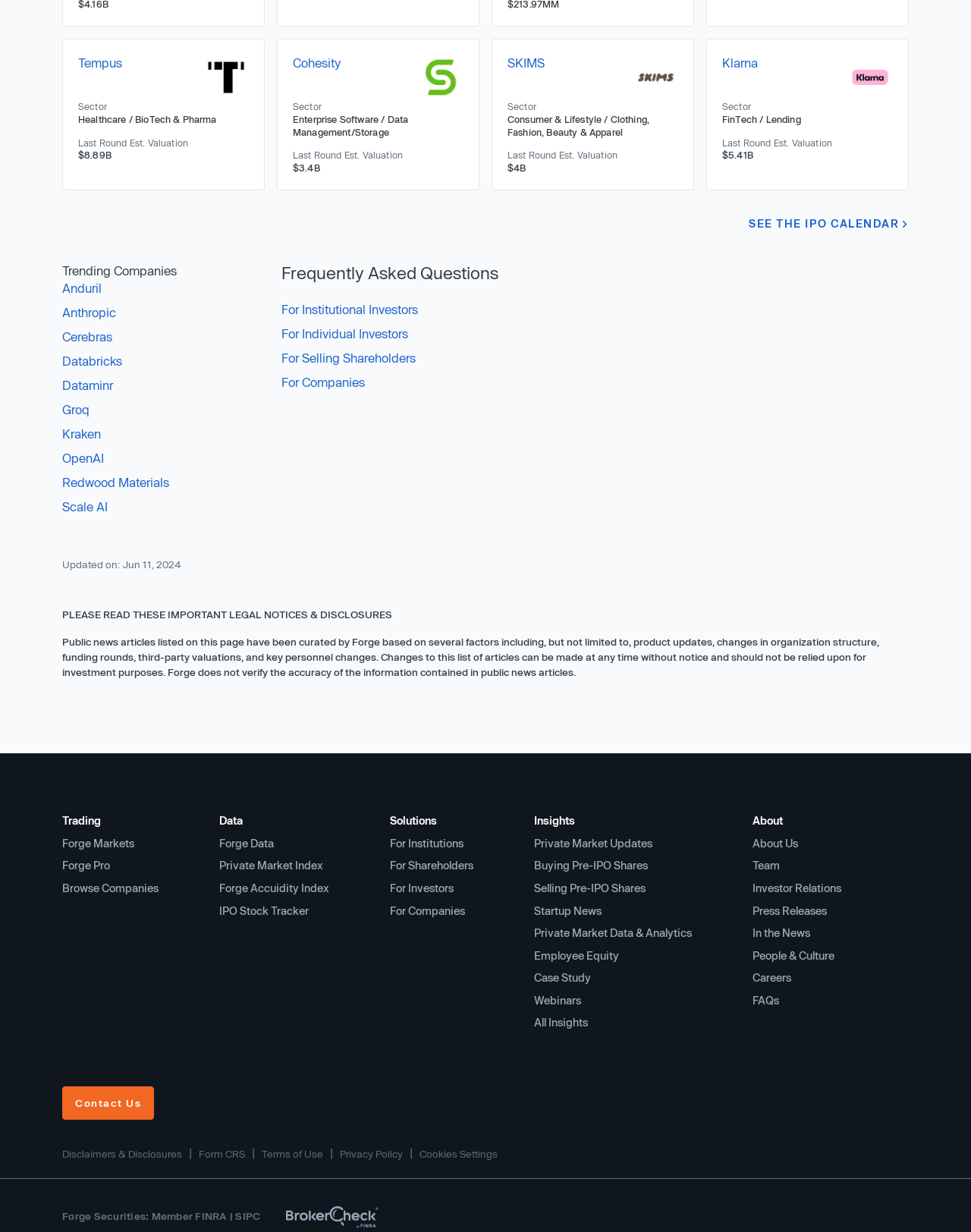Please identify the bounding box coordinates of the element on the webpage that should be clicked to follow this instruction: "Browse companies". The bounding box coordinates should be given as four float numbers between 0 and 1, formatted as [left, top, right, bottom].

[0.064, 0.716, 0.163, 0.726]